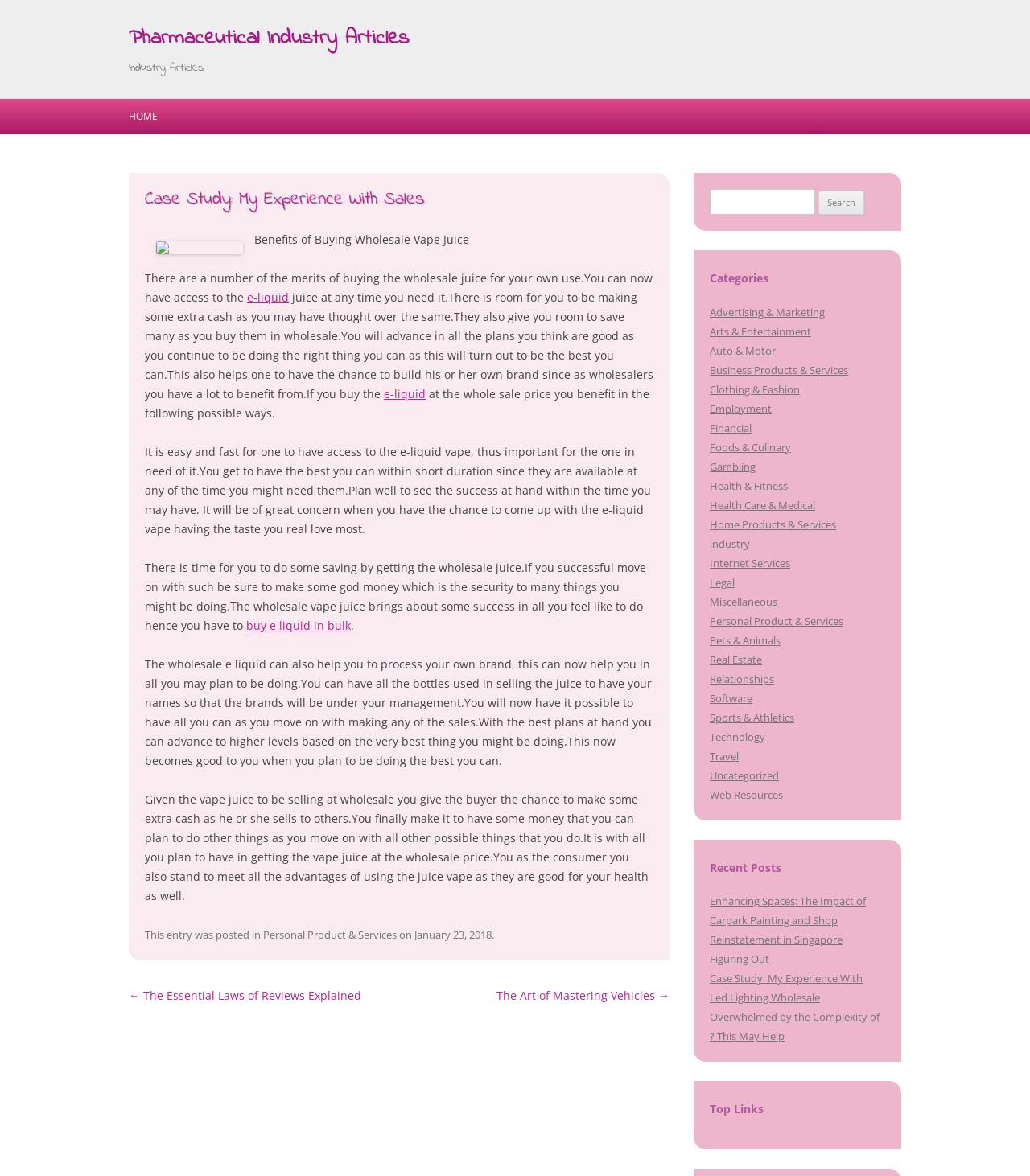How many categories are listed on the webpage?
Answer the question with a single word or phrase, referring to the image.

20